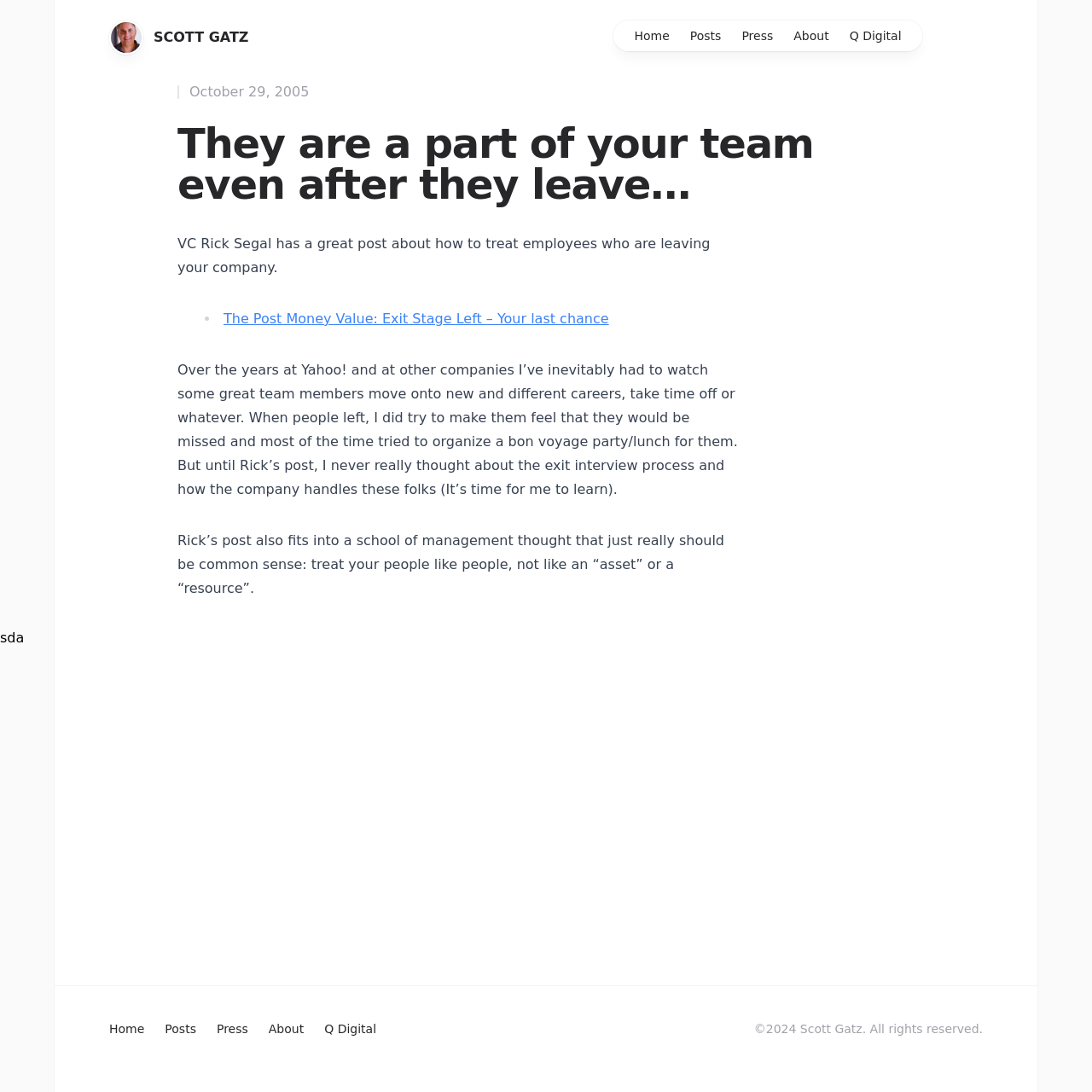Indicate the bounding box coordinates of the element that needs to be clicked to satisfy the following instruction: "read the post about exit interview process". The coordinates should be four float numbers between 0 and 1, i.e., [left, top, right, bottom].

[0.162, 0.109, 0.745, 0.191]